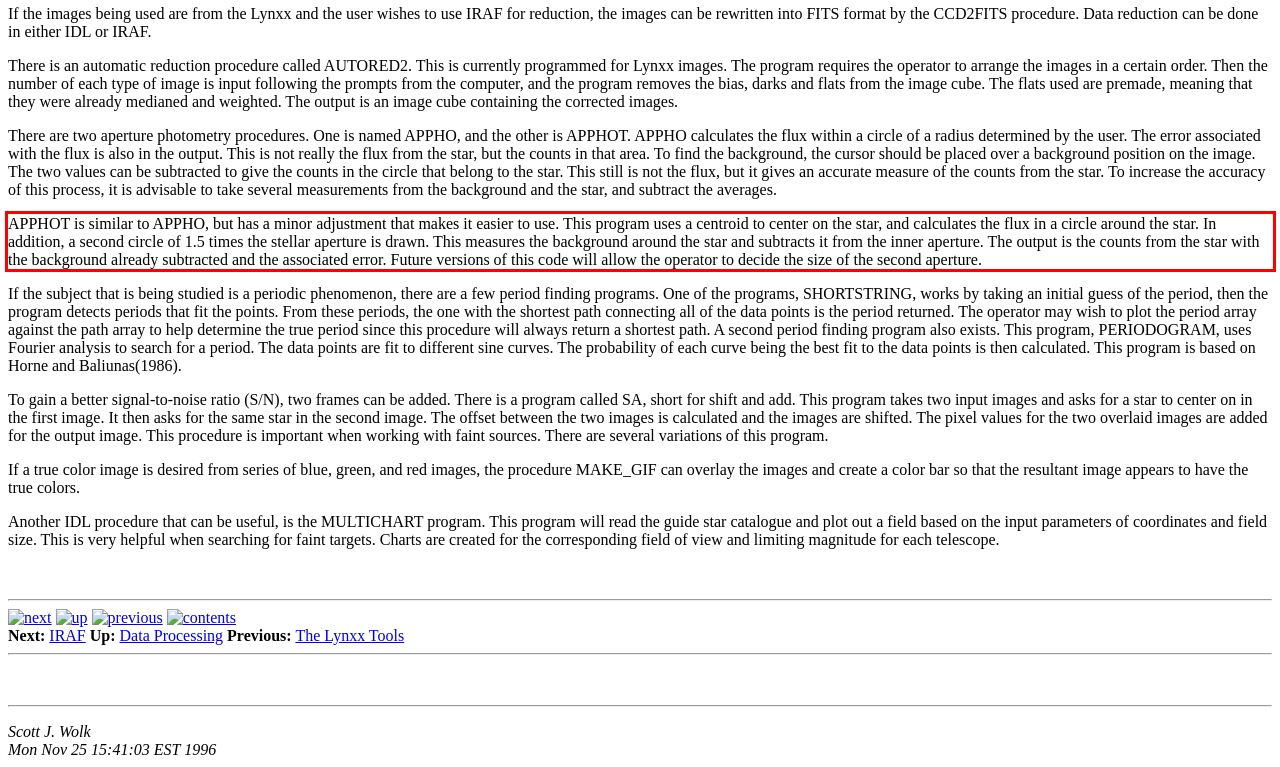Please perform OCR on the text within the red rectangle in the webpage screenshot and return the text content.

APPHOT is similar to APPHO, but has a minor adjustment that makes it easier to use. This program uses a centroid to center on the star, and calculates the flux in a circle around the star. In addition, a second circle of 1.5 times the stellar aperture is drawn. This measures the background around the star and subtracts it from the inner aperture. The output is the counts from the star with the background already subtracted and the associated error. Future versions of this code will allow the operator to decide the size of the second aperture.